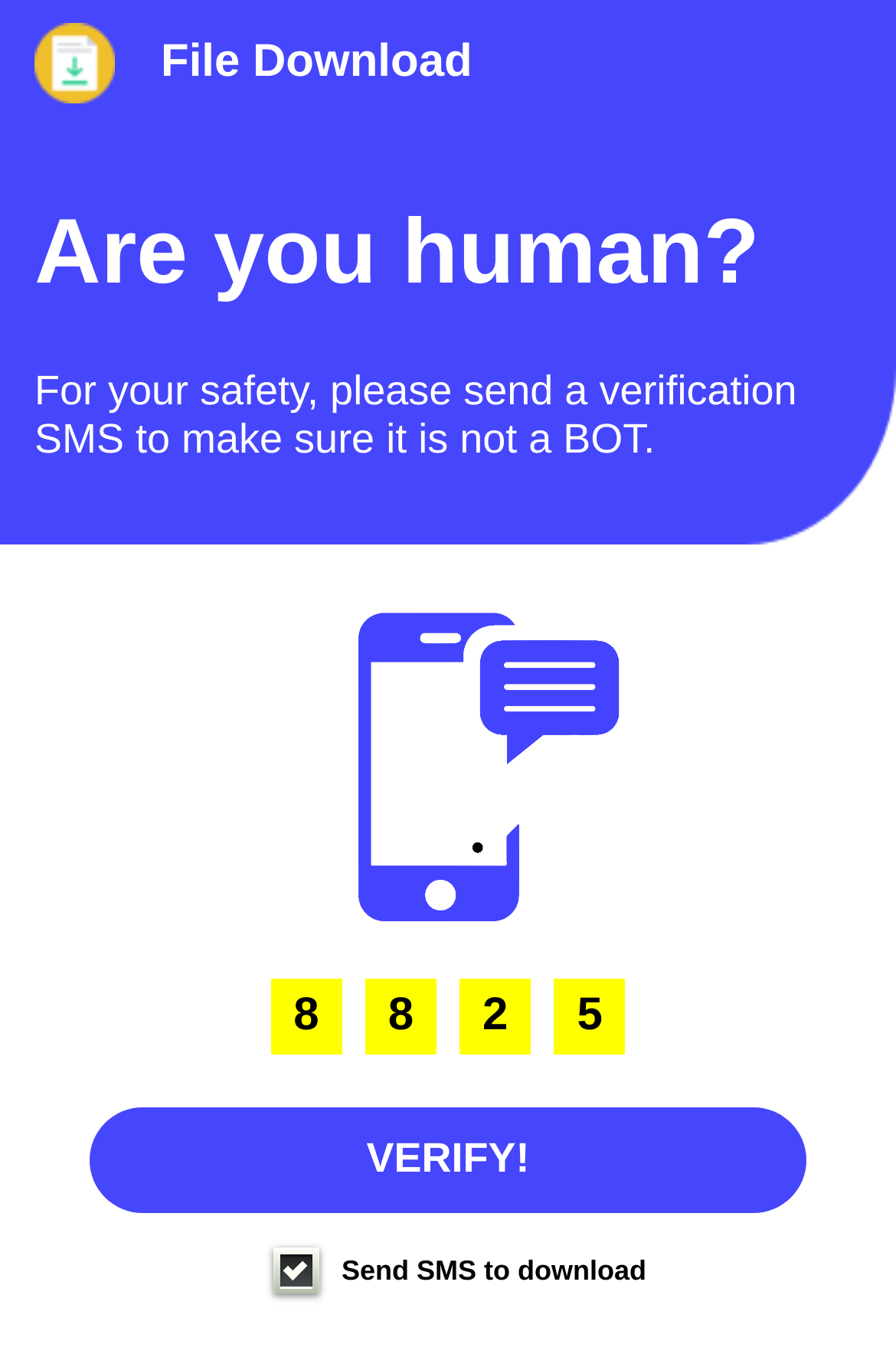Refer to the image and provide an in-depth answer to the question:
What is the image on the top-left corner?

The image on the top-left corner of the webpage is the logo, as indicated by the image element with bounding box coordinates [0.038, 0.017, 0.128, 0.076].